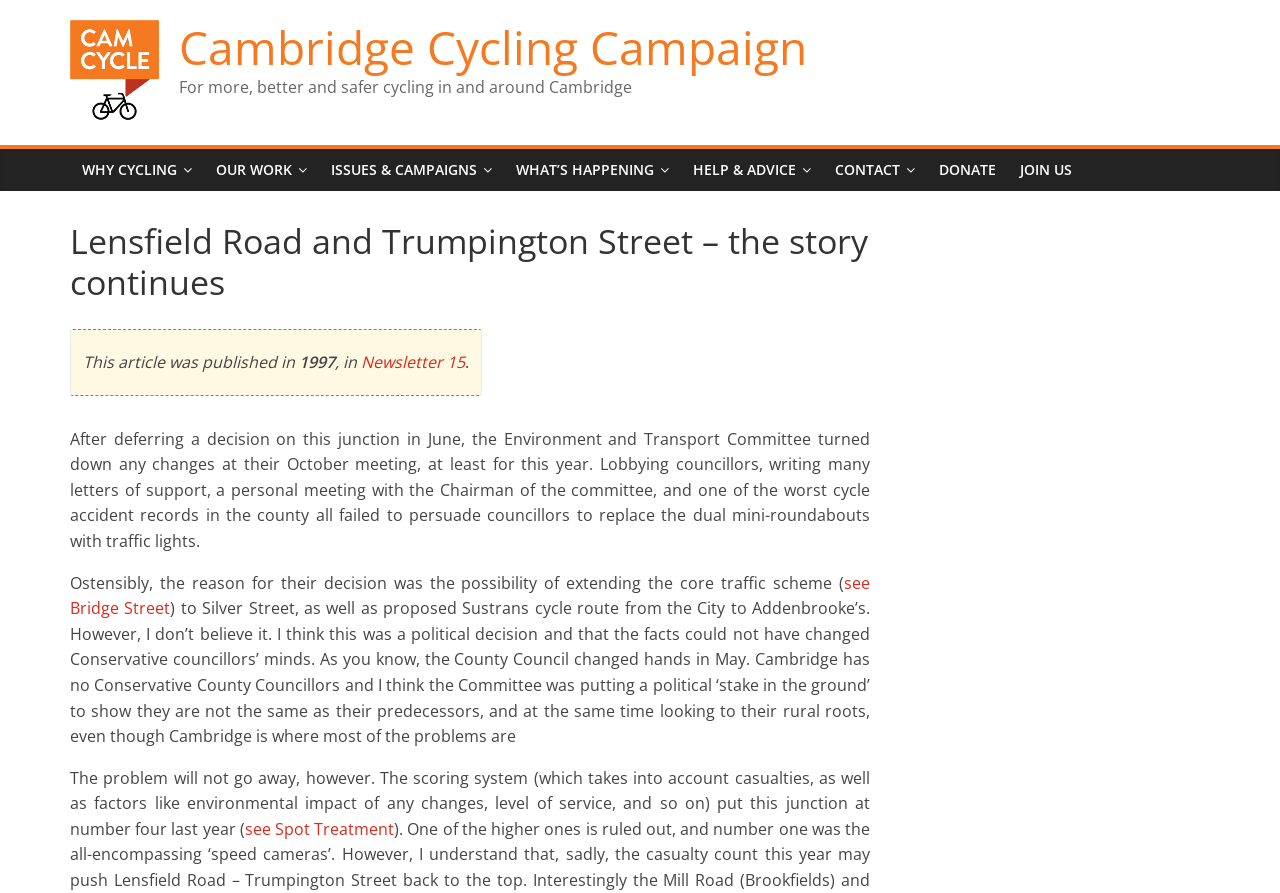Please provide a brief answer to the following inquiry using a single word or phrase:
What is the proposed cycle route mentioned in the article?

Sustrans cycle route from the City to Addenbrooke’s